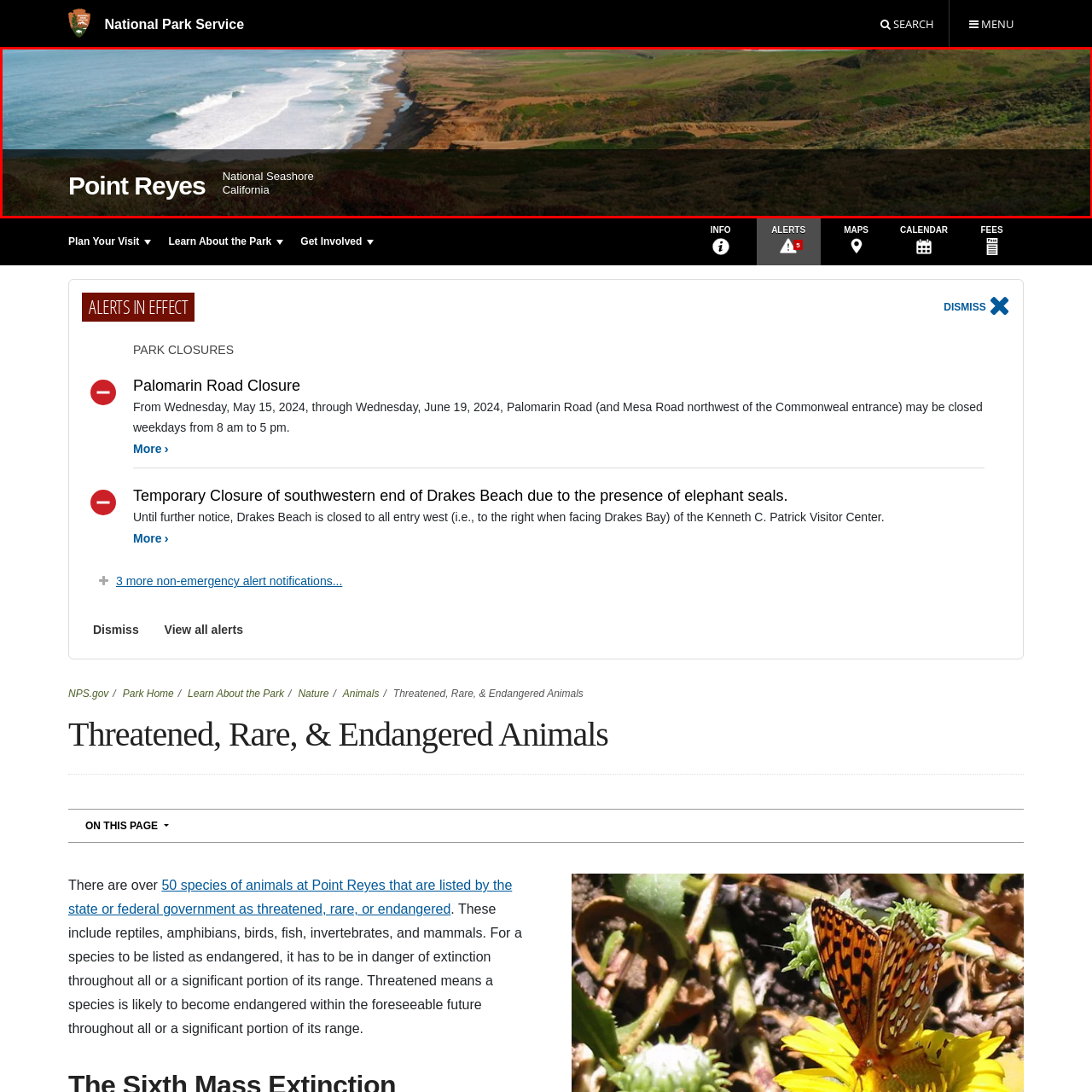Generate a detailed caption for the image contained in the red outlined area.

This captivating panoramic image showcases the scenic beauty of Point Reyes National Seashore in California. The photograph captures the rugged coastline where gentle waves meet the sandy shore, bordered by verdant coastal hills that stretch towards the horizon. The tranquil blue waters highlight the natural splendor of the Pacific Ocean, inviting visitors to explore this protected area rich in biodiversity. The overlay text elegantly identifies the location as "Point Reyes" alongside its designation as a National Seashore, emphasizing its importance as a haven for wildlife and a destination for nature enthusiasts. This breathtaking landscape reflects the park's commitment to preserving its unique ecosystems and offers a glimpse into the diverse flora and fauna that call it home.